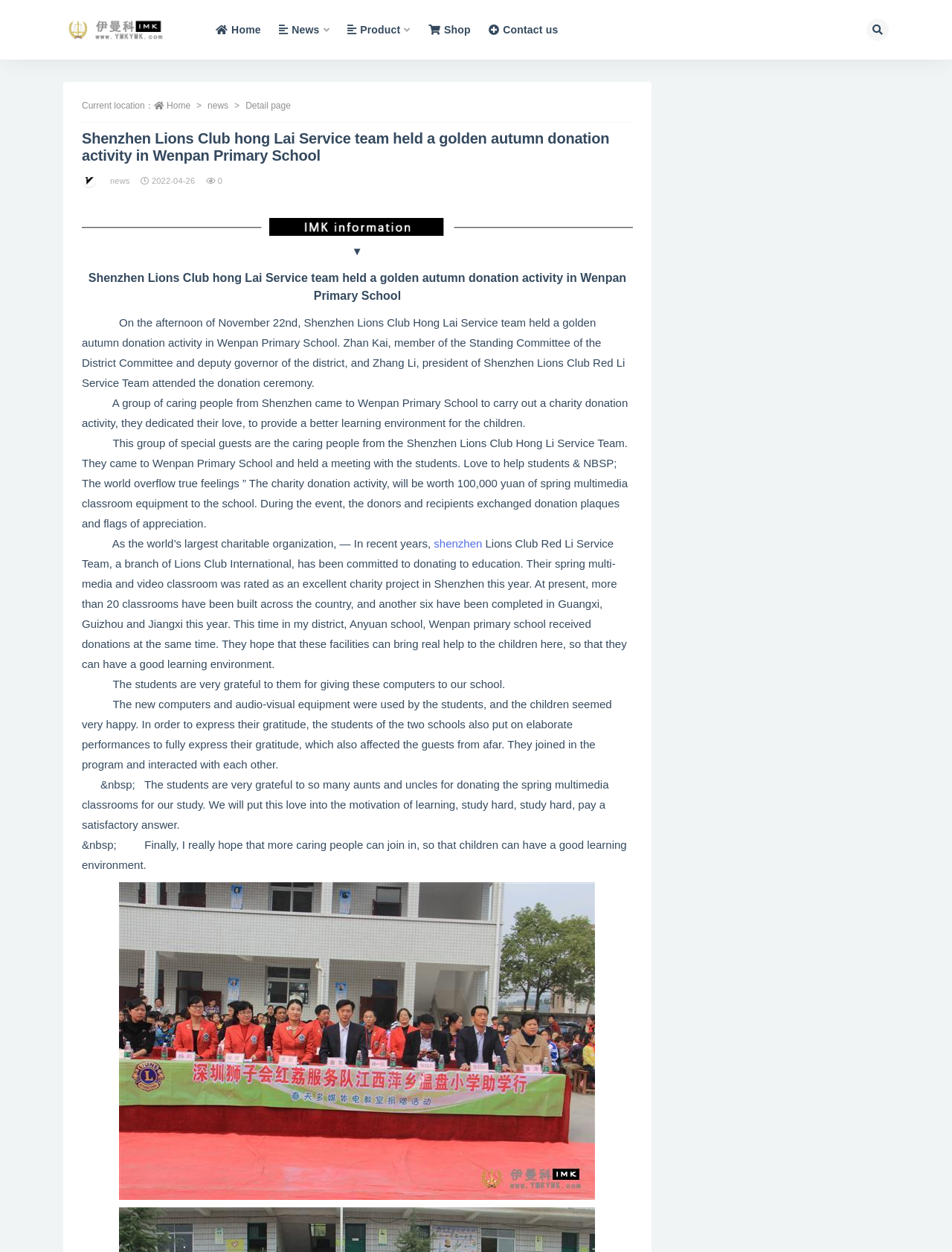Identify and provide the title of the webpage.

Shenzhen Lions Club hong Lai Service team held a golden autumn donation activity in Wenpan Primary School